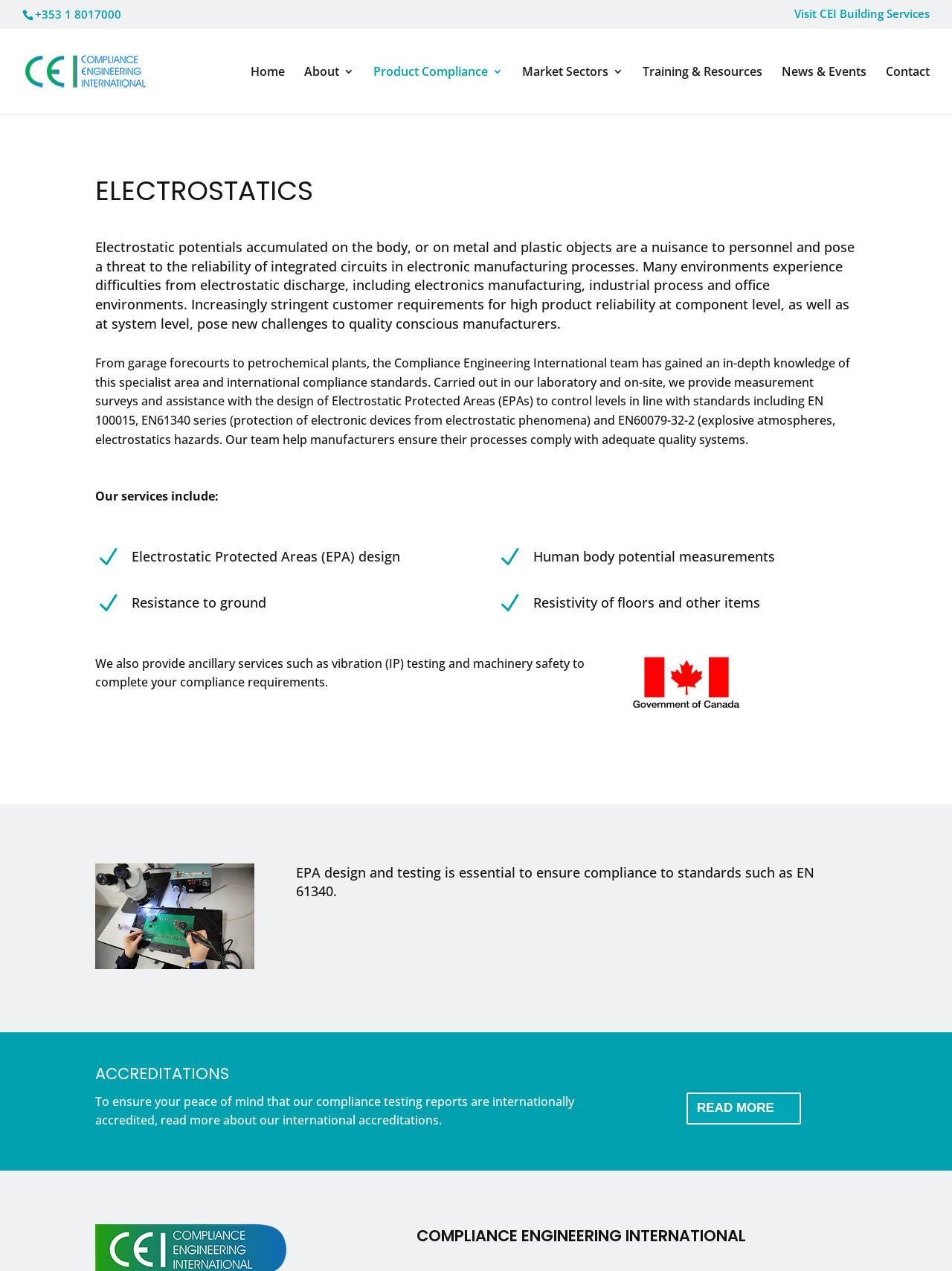Why is EPA design and testing essential?
Please provide a comprehensive answer based on the contents of the image.

According to the webpage, EPA design and testing is essential to ensure compliance to standards such as EN 61340.